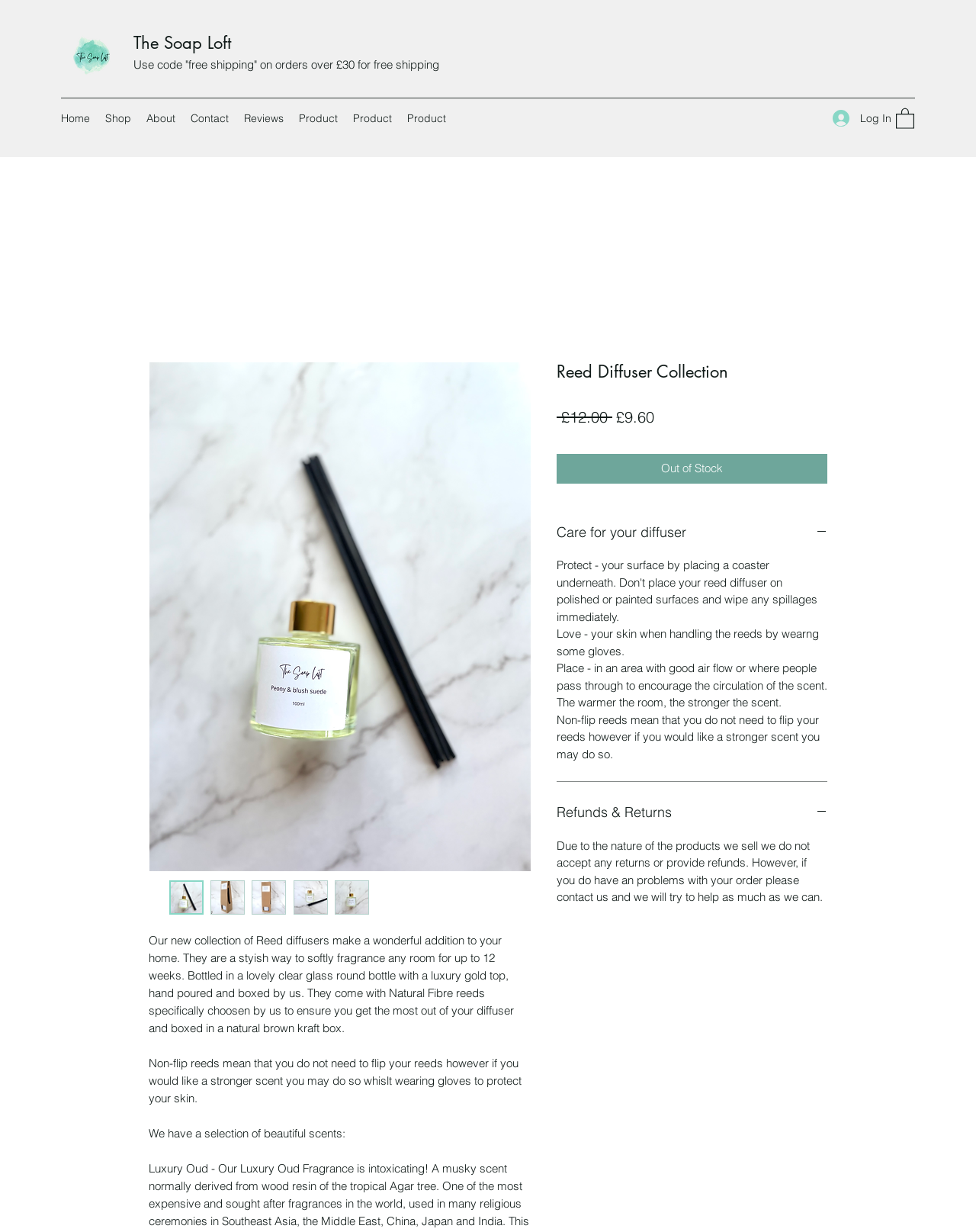What is the price of the Reed Diffuser Collection?
Provide an in-depth and detailed explanation in response to the question.

The sale price of the Reed Diffuser Collection is £9.60, which is a discounted price from the regular price of £12.00.